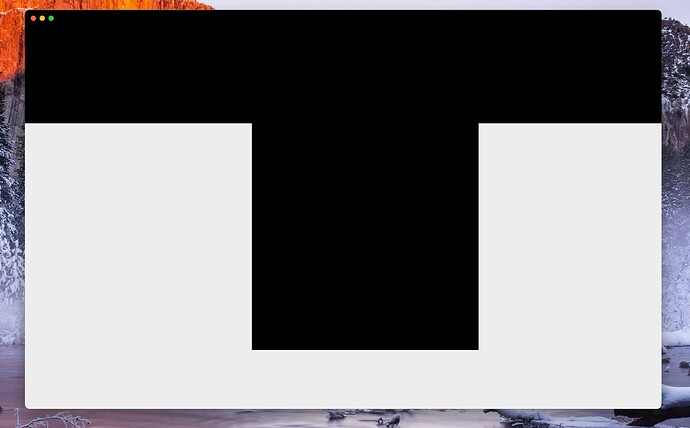What is the design aesthetic of the application?
Please ensure your answer is as detailed and informative as possible.

The caption describes the application's design aesthetics as aligning with modern app interfaces, emphasizing simplicity and functionality, which suggests that the design is minimalistic and focused on usability.